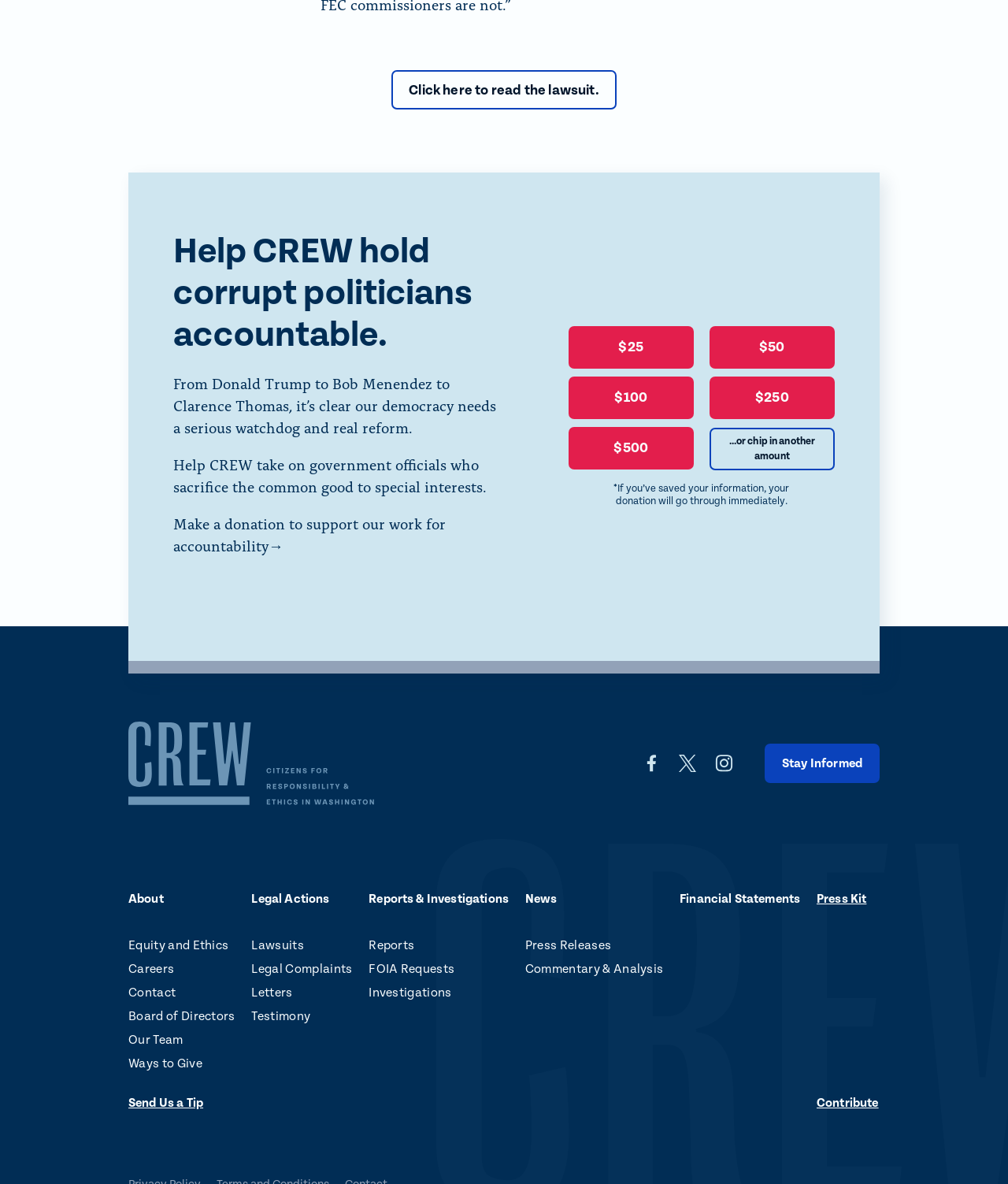Using the details from the image, please elaborate on the following question: What is the lawsuit about?

The link 'Click here to read the lawsuit' is provided, but the webpage does not specify what the lawsuit is about. It can be inferred that the lawsuit is related to CREW's work in holding corrupt politicians accountable, but the specific details are not provided.